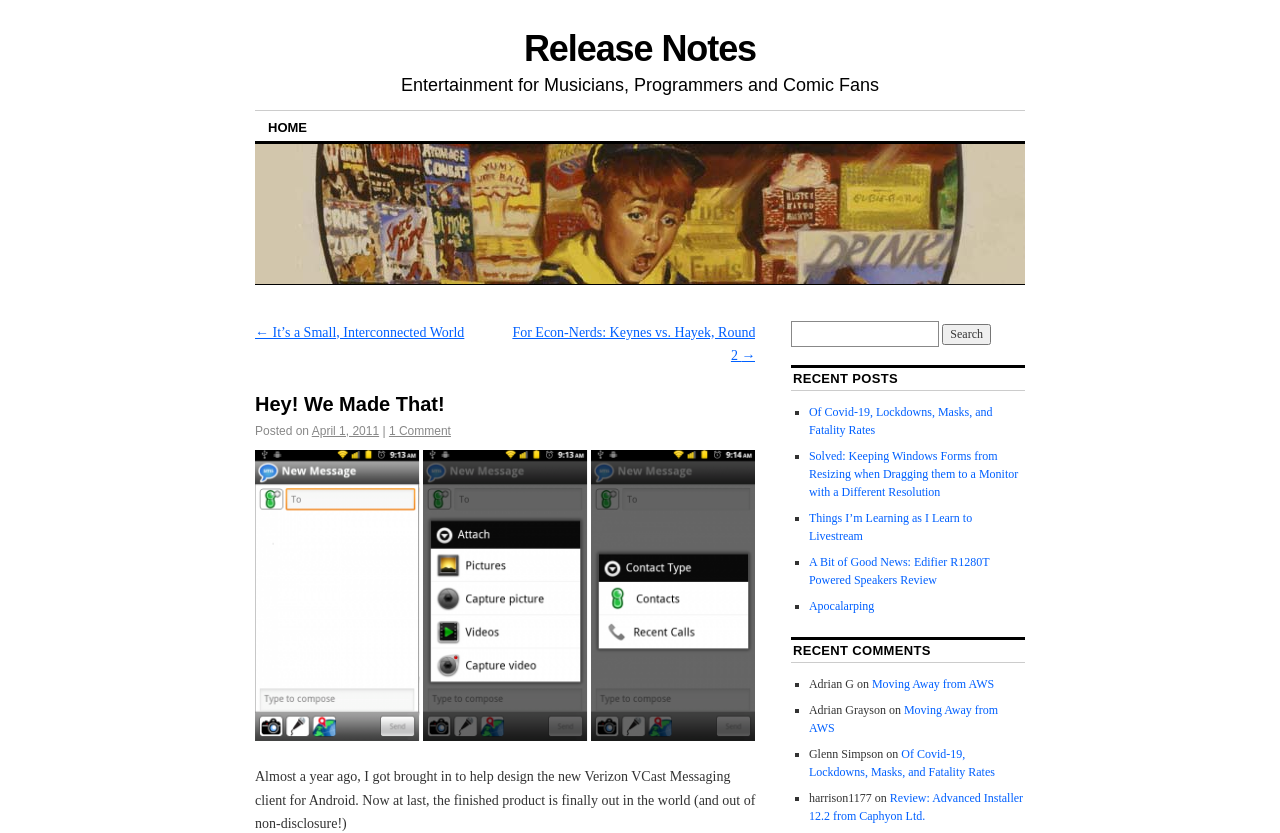Specify the bounding box coordinates (top-left x, top-left y, bottom-right x, bottom-right y) of the UI element in the screenshot that matches this description: Moving Away from AWS

[0.632, 0.844, 0.78, 0.882]